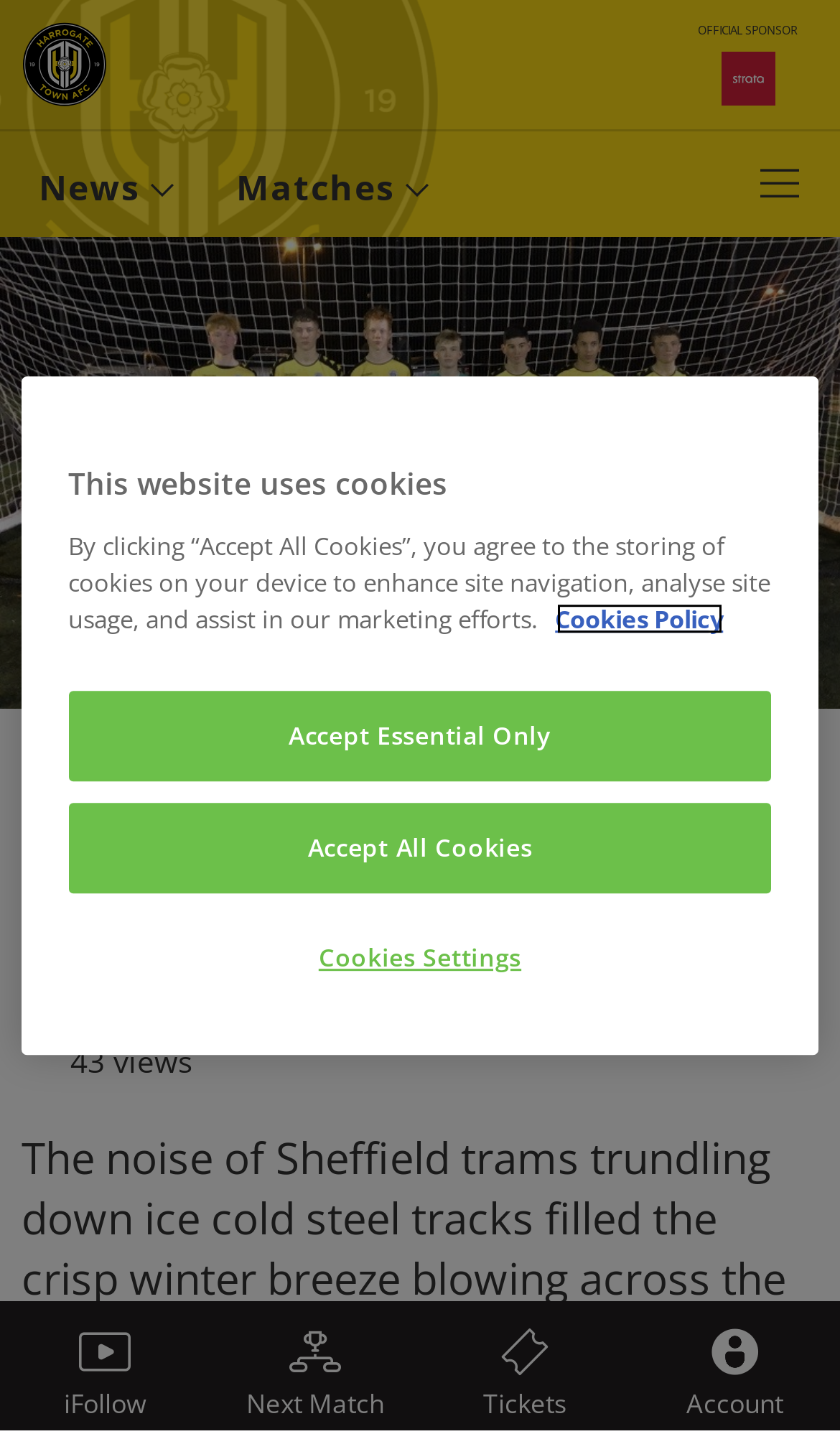Please locate the bounding box coordinates of the region I need to click to follow this instruction: "Go to the tickets page".

[0.5, 0.907, 0.75, 0.997]